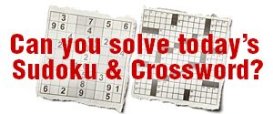Provide a thorough description of what you see in the image.

The image features an engaging prompt that challenges readers with the question, "Can you solve today's Sudoku & Crossword?" The text is prominently displayed in bold, red lettering, drawing attention and inciting curiosity. Accompanying the text are two puzzles: a Sudoku grid filled with numbers and a partially completed crossword grid. This visual invites audiences to test their problem-solving skills and provides a fun, interactive element in the context of the publication, encouraging readers to participate in daily brain teasers.